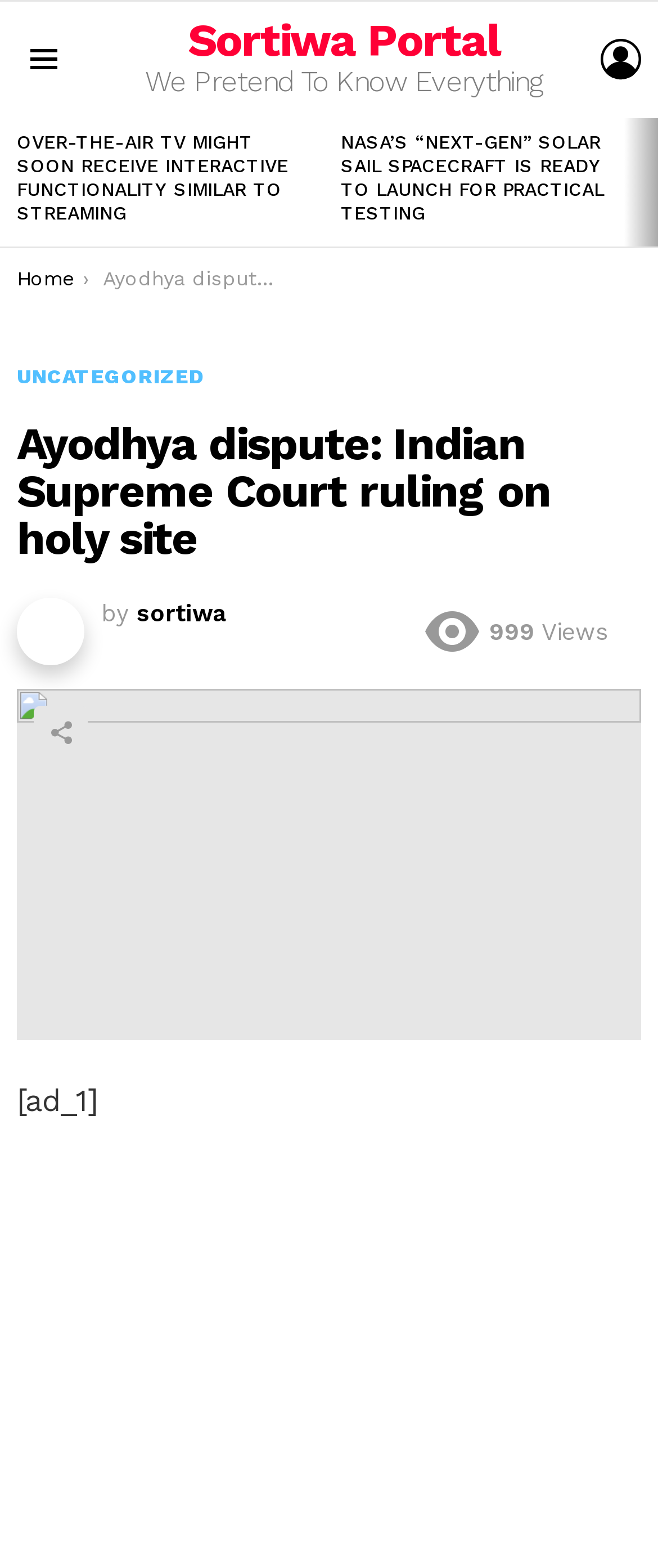Give a concise answer of one word or phrase to the question: 
Who is the author of the current article?

sortiwa